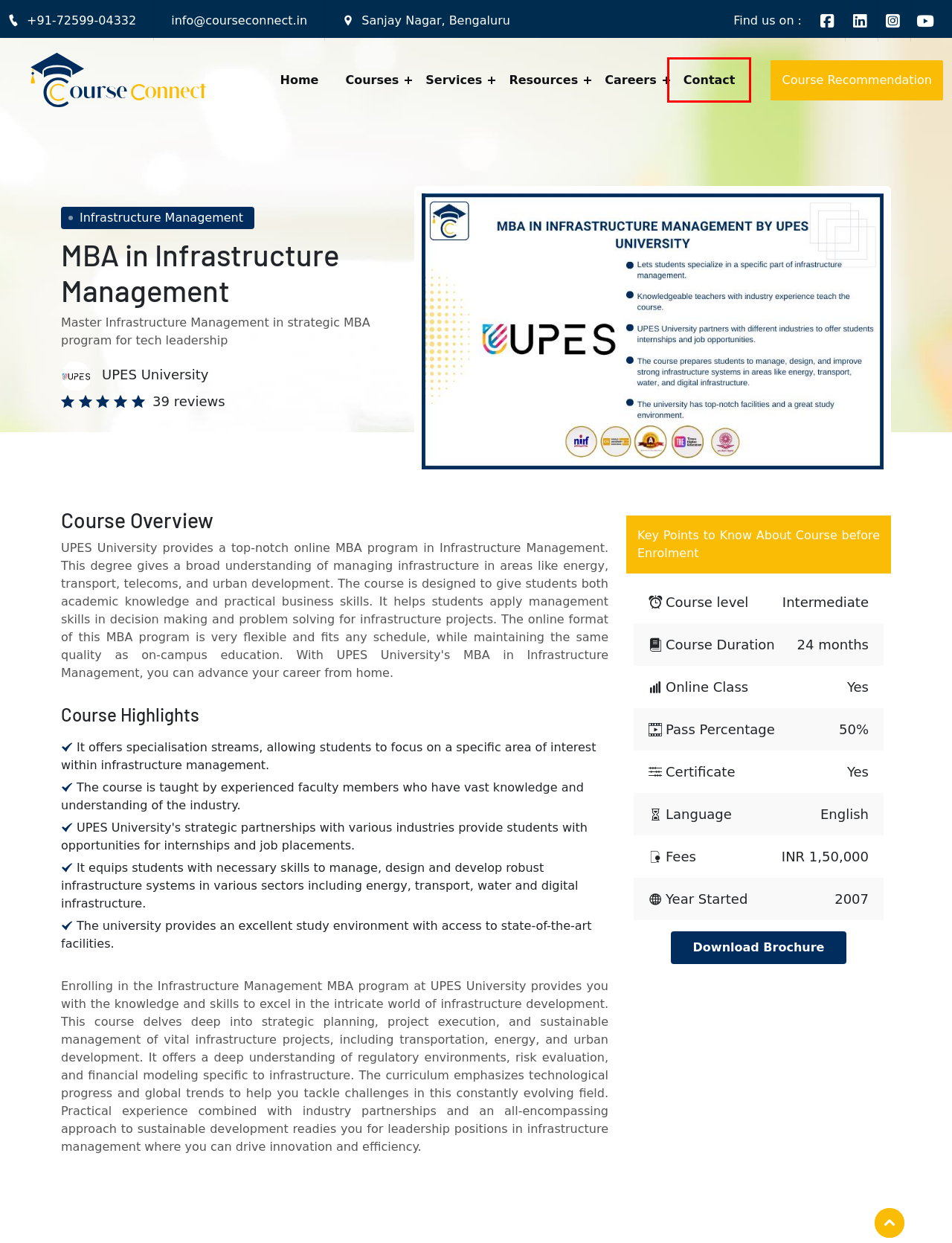Take a look at the provided webpage screenshot featuring a red bounding box around an element. Select the most appropriate webpage description for the page that loads after clicking on the element inside the red bounding box. Here are the candidates:
A. Know and Connect with Course Connect
B. Connect with our team – Course Connect
C. Online MBA | Career Counselling| Career growth strategies blogs
D. Course Connect - Your Professional Pathfinder
E. Course Recommender - Your guide to choose the perfect course
F. Course Connect | Online Education | Online MBA Program
G. MBA in Hospitality Management by Amity University
H. Online MBA in Agribusiness Management at DY PATIL

B